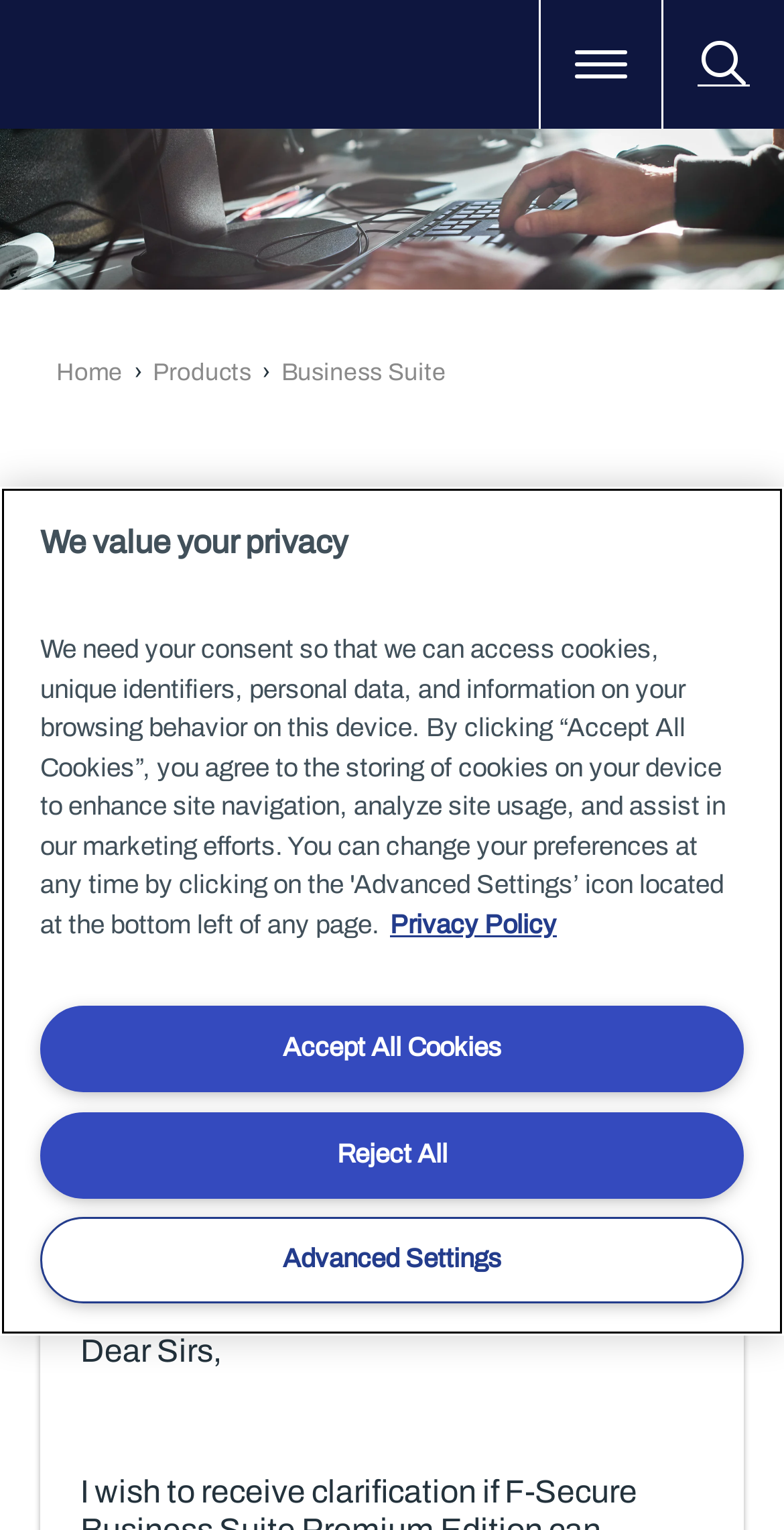What is the date of the post?
Using the image, respond with a single word or phrase.

November 23, 2015